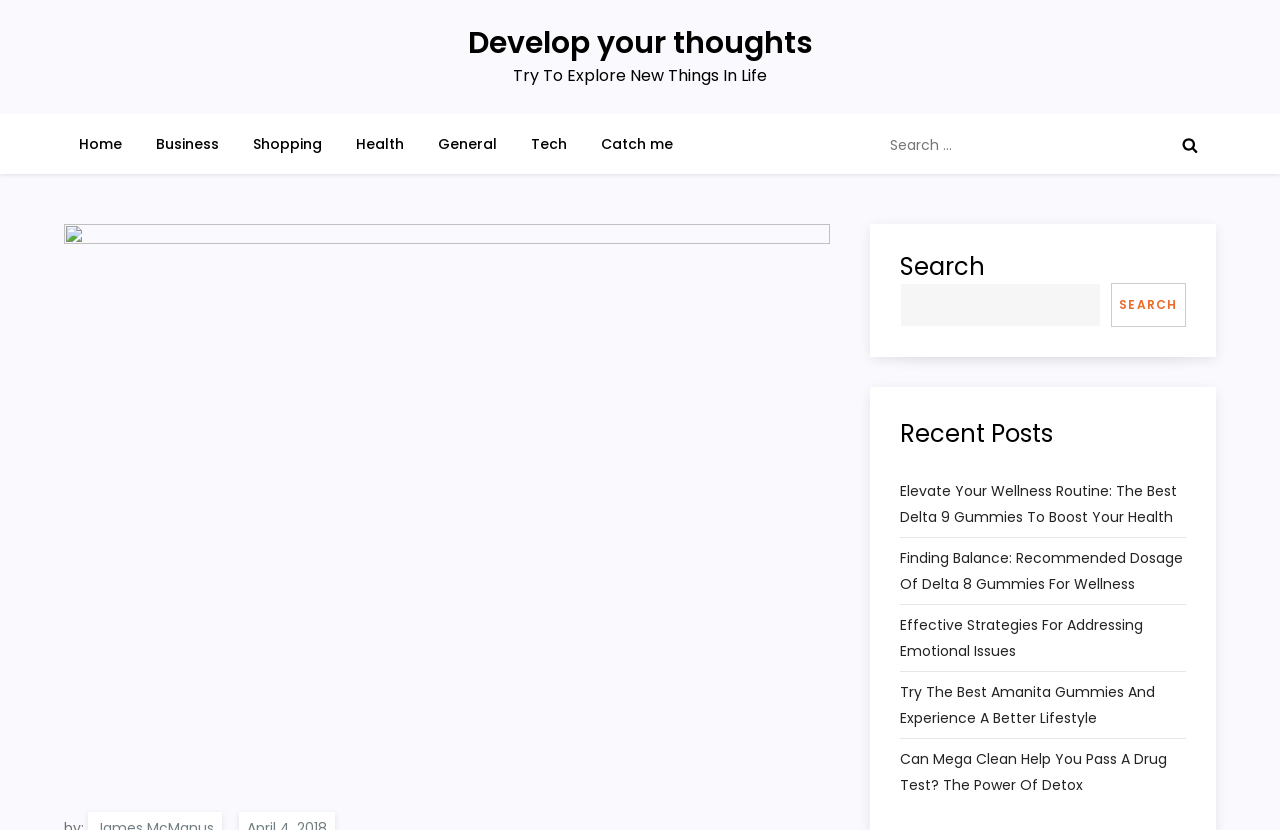Could you indicate the bounding box coordinates of the region to click in order to complete this instruction: "Explore the 'Elevate Your Wellness Routine' article".

[0.703, 0.575, 0.927, 0.638]